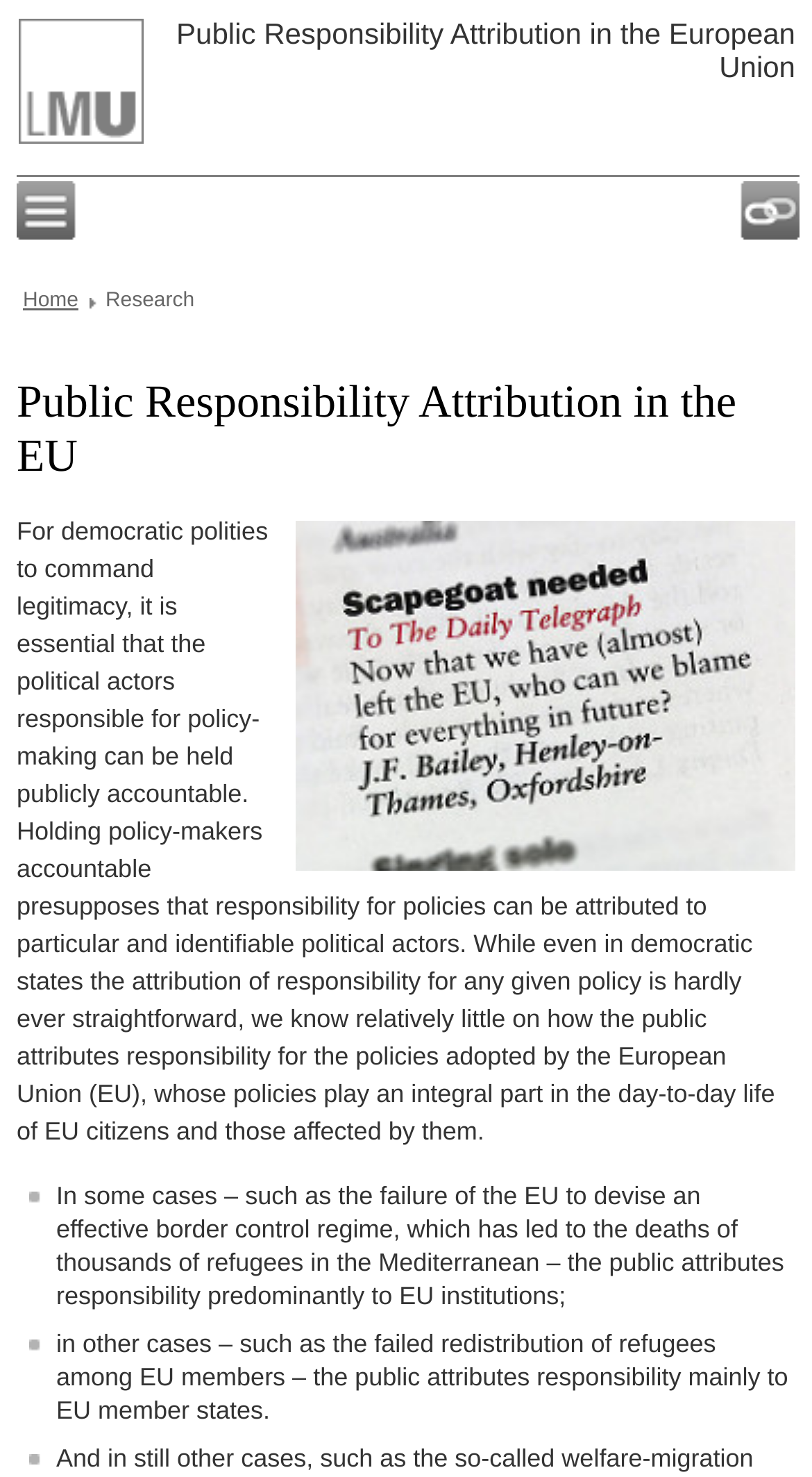Please determine the bounding box coordinates for the UI element described as: "Links".

[0.908, 0.123, 0.979, 0.162]